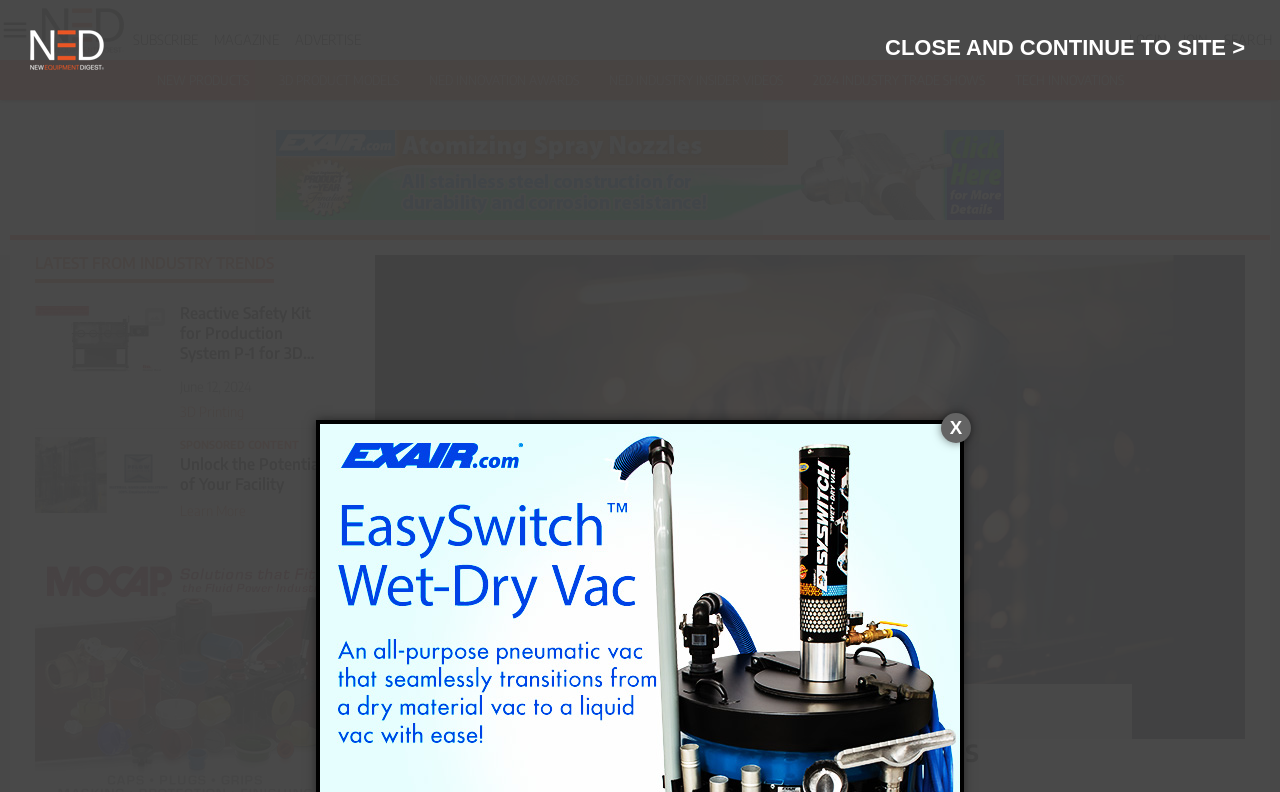Please provide a brief answer to the question using only one word or phrase: 
What type of content is sponsored?

Facility potential